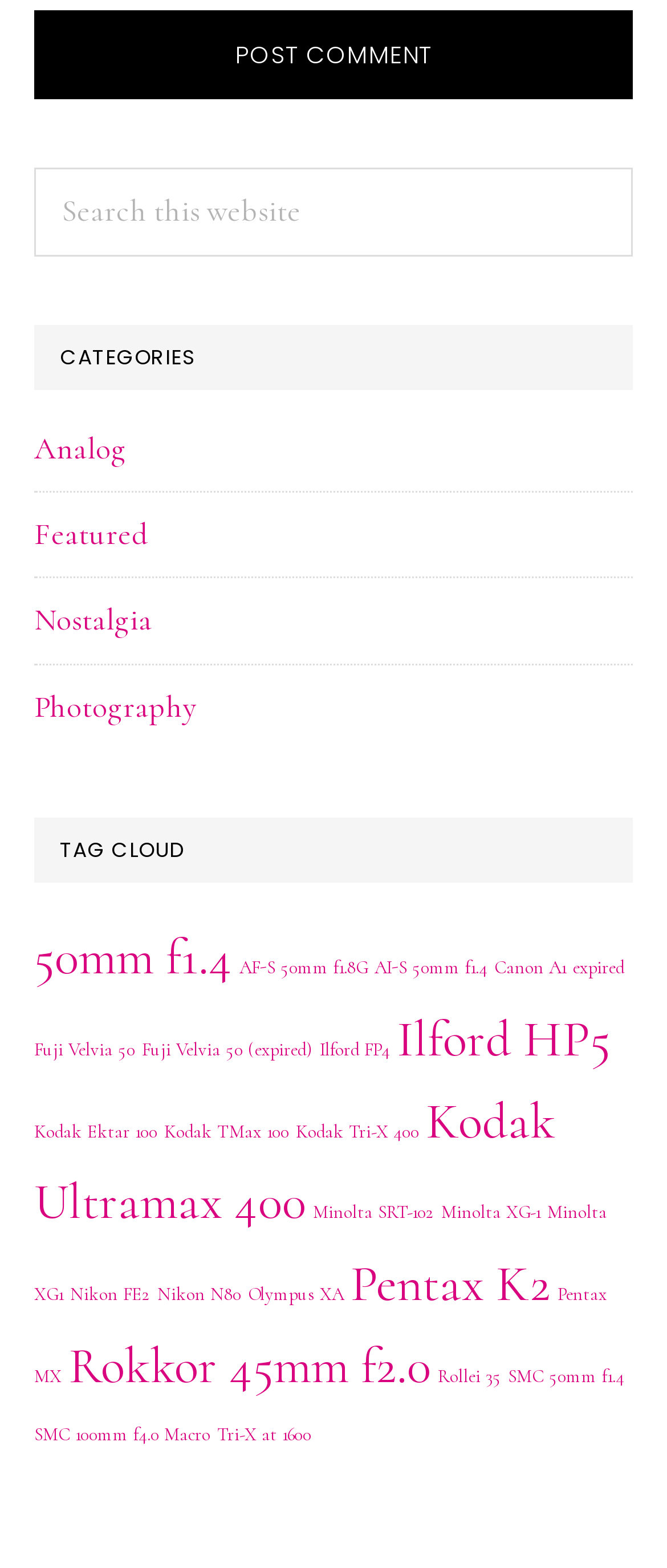Highlight the bounding box coordinates of the element that should be clicked to carry out the following instruction: "Search for 50mm f1.4". The coordinates must be given as four float numbers ranging from 0 to 1, i.e., [left, top, right, bottom].

[0.051, 0.592, 0.349, 0.63]